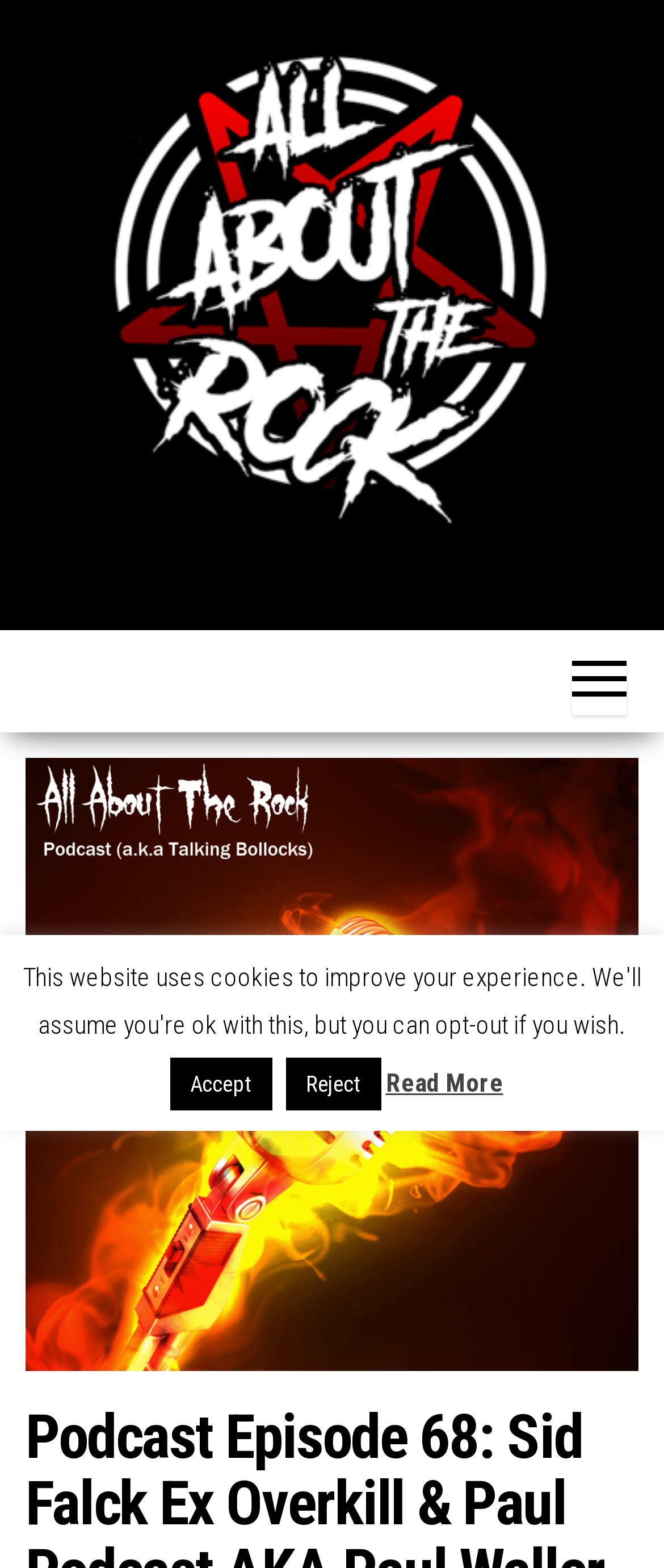Create a detailed narrative describing the layout and content of the webpage.

This webpage is about a podcast episode, specifically episode 68, featuring interviews with Sid Falck, the former drummer of Overkill, and Paul Waller from OHMS. 

At the top left of the page, there is a link and an image, both labeled "All About The Rock", which likely serves as the title or logo of the podcast. 

Below this title, there is a large image that spans most of the width of the page, displaying the title of the podcast episode, "Sid Falck Ex Overkill & Paul Podcast AKA Paul Waller From OHHMS". 

On the right side of the page, there is a button with no label, and below it, there are three buttons aligned horizontally: "Accept", "Reject", and "Read More". The "Read More" button is likely a link to access the full content of the podcast episode.

There is another link to "All About The Rock" at the top center of the page, which may serve as a navigation link to the podcast's main page.